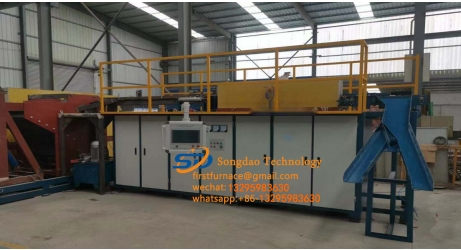Explain the contents of the image with as much detail as possible.

The image showcases a sophisticated induction heating furnace system, prominently featured within a workshop or industrial setting. This equipment has a robust structural design, highlighted by a raised platform with safety railings, allowing for effective monitoring and operation from above. The main body of the furnace is enclosed with white panels, equipped with advanced control mechanisms, and is flanked by additional components crucial for the heating process. 

To the right, a blue chute leads to a collection area, demonstrating the system's functionality in facilitating material flow. The workspace is well-lit, with a high ceiling and ample natural light streaming in through skylights, ensuring optimal operational conditions. 

The image is branded with the logo of "Songdao Technology," accompanied by contact information for inquiries regarding the equipment, including an email address and social media details, reinforcing the company's accessibility and commitment to customer service. This depiction underscores the technological advancements in induction heating processes, essential for industries such as metal processing and manufacturing.